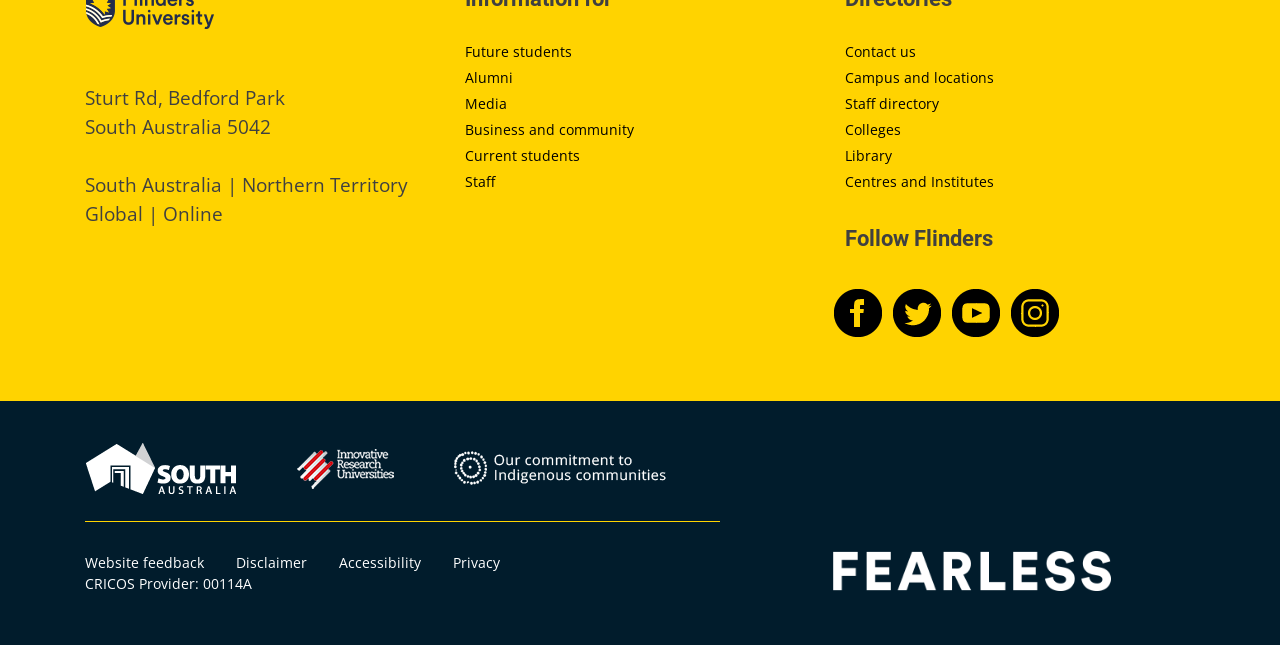How many social media platforms are linked on the webpage?
Please answer the question as detailed as possible.

The webpage has links to four social media platforms, namely Facebook, Twitter, Instagram, and Youtube, which can be found in the 'Follow Flinders' section.